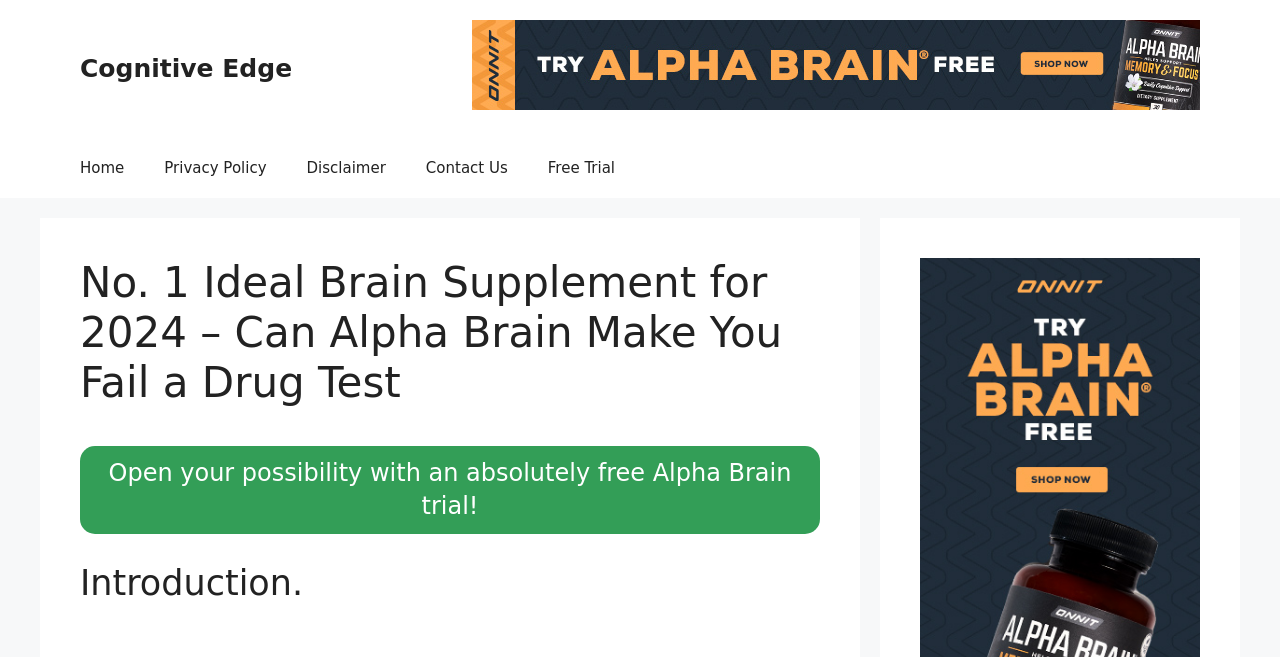What is the relationship between Alpha Brain and drug tests?
Based on the image, answer the question in a detailed manner.

The webpage's title 'Can Alpha Brain Make You Fail a Drug Test' suggests that there may be a connection between Alpha Brain and drug tests, but the exact nature of this relationship is not clear from the webpage's content.